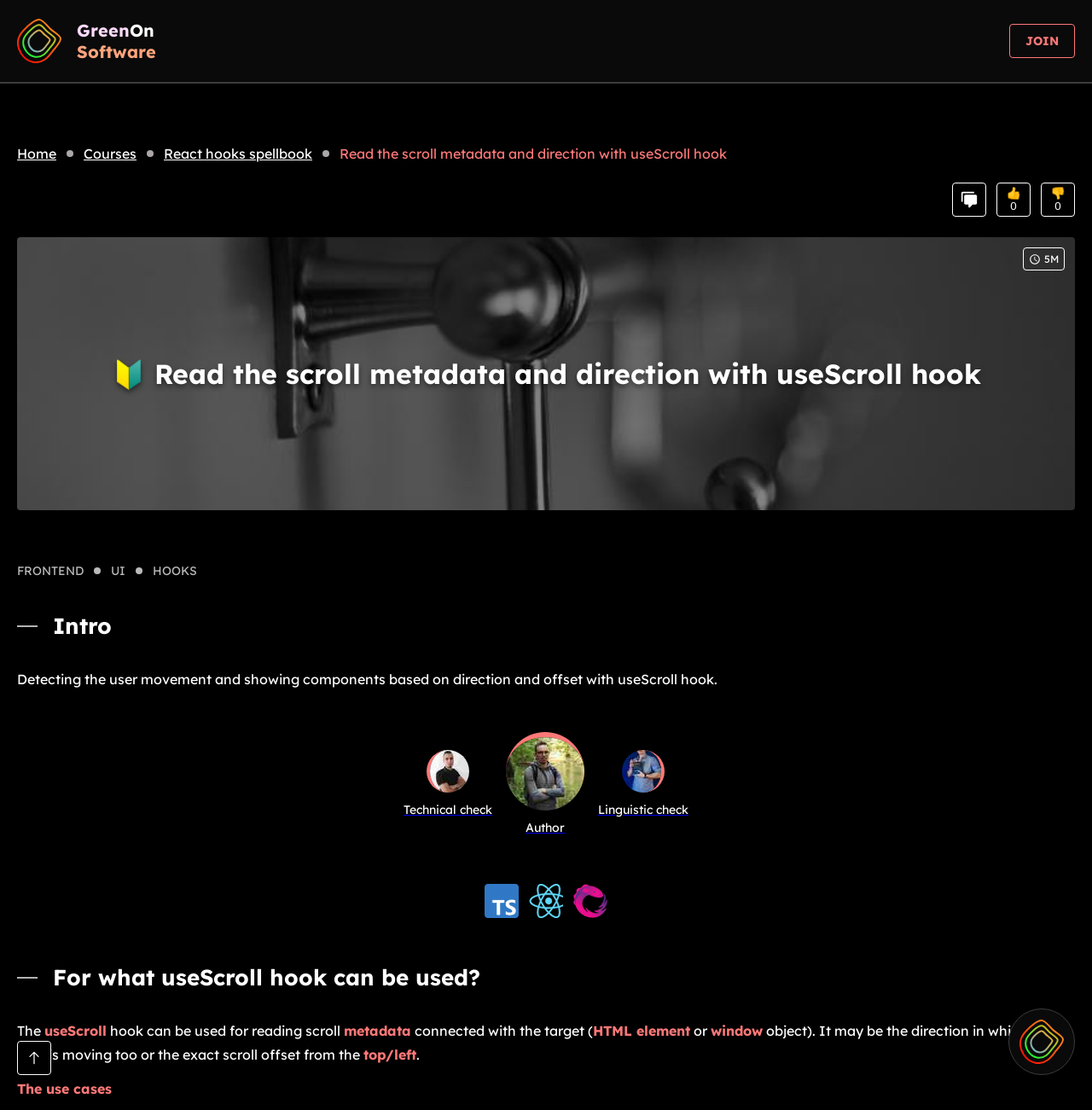Explain the webpage's layout and main content in detail.

This webpage appears to be a tutorial or article about using the `useScroll` hook in React. At the top, there is a header section with a logo image and several links, including "Home", "Courses", and "React hooks spellbook". Below the header, there is a figure with an article thumbnail image.

The main content of the page is divided into several sections. The first section has a heading that reads "Read the scroll metadata and direction with useScroll hook" and includes a brief description of the hook's functionality. Below this, there are three smaller headings that categorize the content as "FRONTEND", "UI", and "HOOKS".

The next section has a heading that reads "Intro" and includes a brief paragraph of text that describes the purpose of the `useScroll` hook. Below this, there are three links with images of authors or contributors, including Kacper Woźniak, Adrian Połubiński, and Krzysztof Reszko.

Further down the page, there are several images of logos or icons, including TypeScript, React, and RxJS. The final section has a heading that reads "For what useScroll hook can be used?" and includes a paragraph of text that describes the various use cases for the hook, including reading scroll metadata and detecting user movement.

Throughout the page, there are several buttons and links, including a "Comments" button and a button with a thumbs up icon. At the very bottom of the page, there is a small image and a generic element with a brief description.